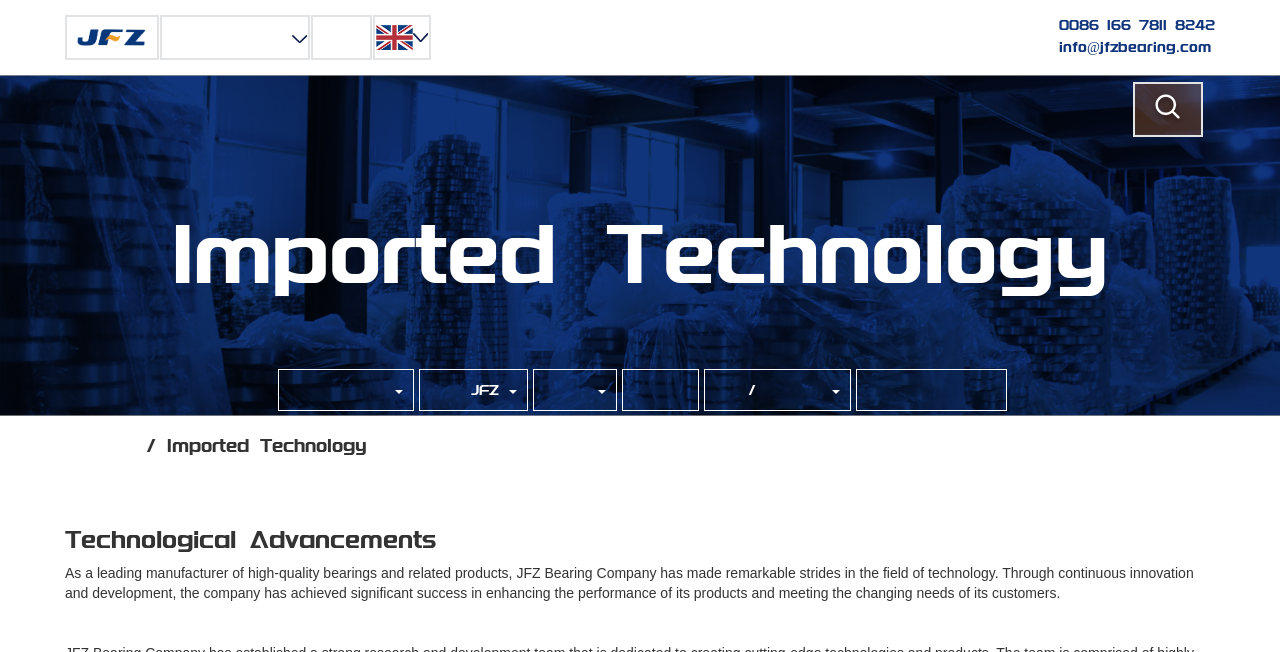What is the purpose of the company?
Identify the answer in the screenshot and reply with a single word or phrase.

Manufacturing bearings